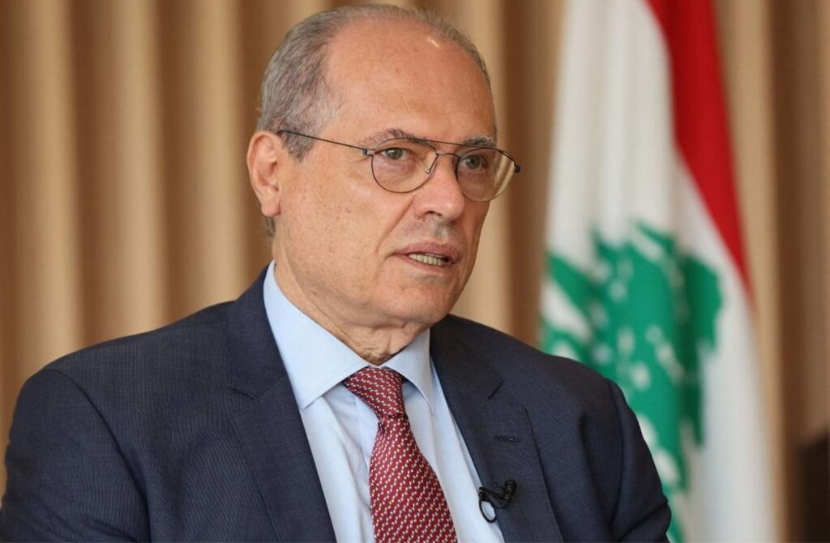Respond to the following query with just one word or a short phrase: 
What is Najib Mikati's occupation?

Prime Minister